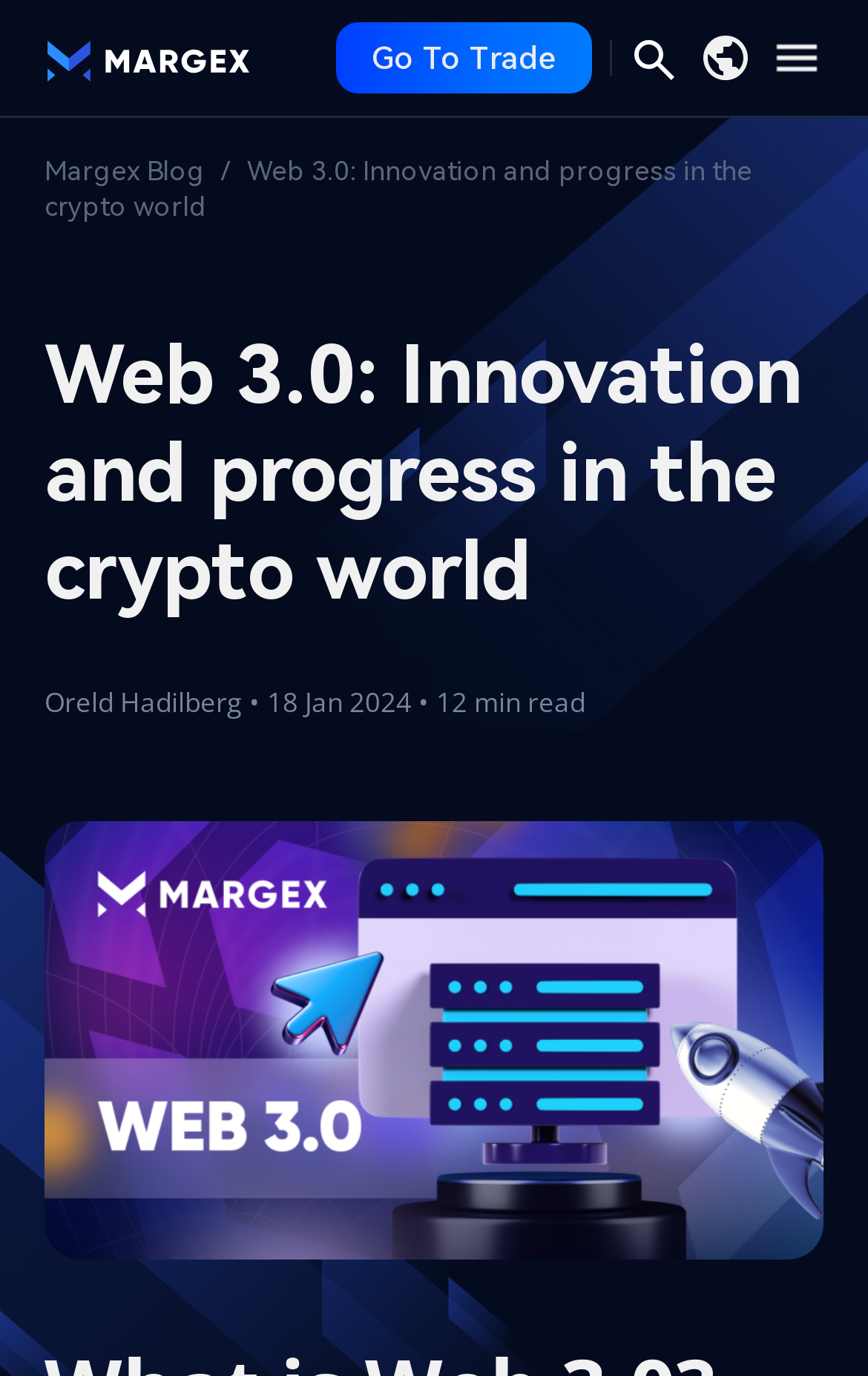Who is the author of the article?
Answer the question with as much detail as you can, using the image as a reference.

I found the answer by examining the link element with the text 'Oreld Hadilberg' and its corresponding bounding box coordinates [0.051, 0.496, 0.279, 0.524], which indicates that it is the author's name.